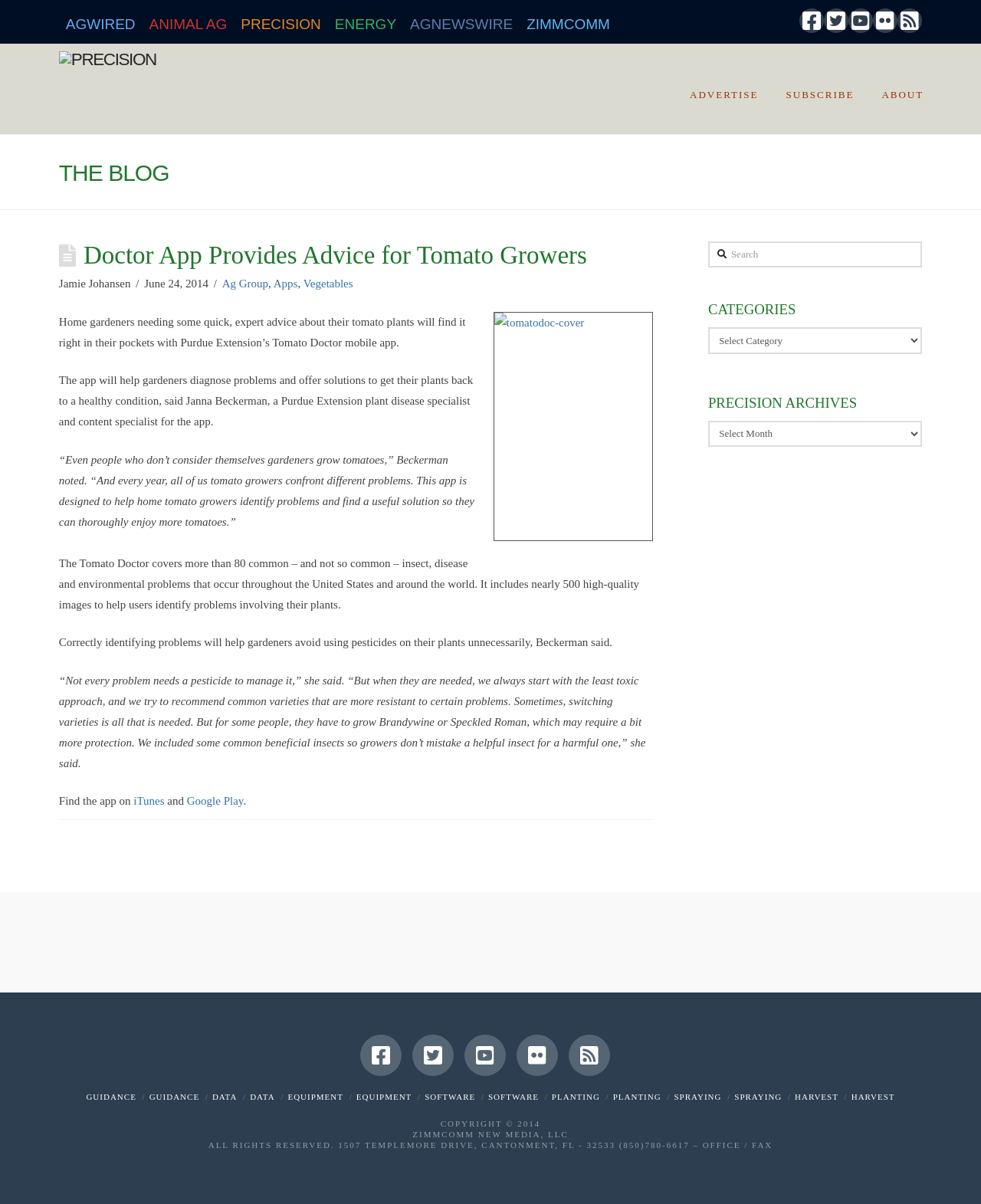Locate the bounding box of the user interface element based on this description: "Energy".

[0.334, 0.004, 0.411, 0.032]